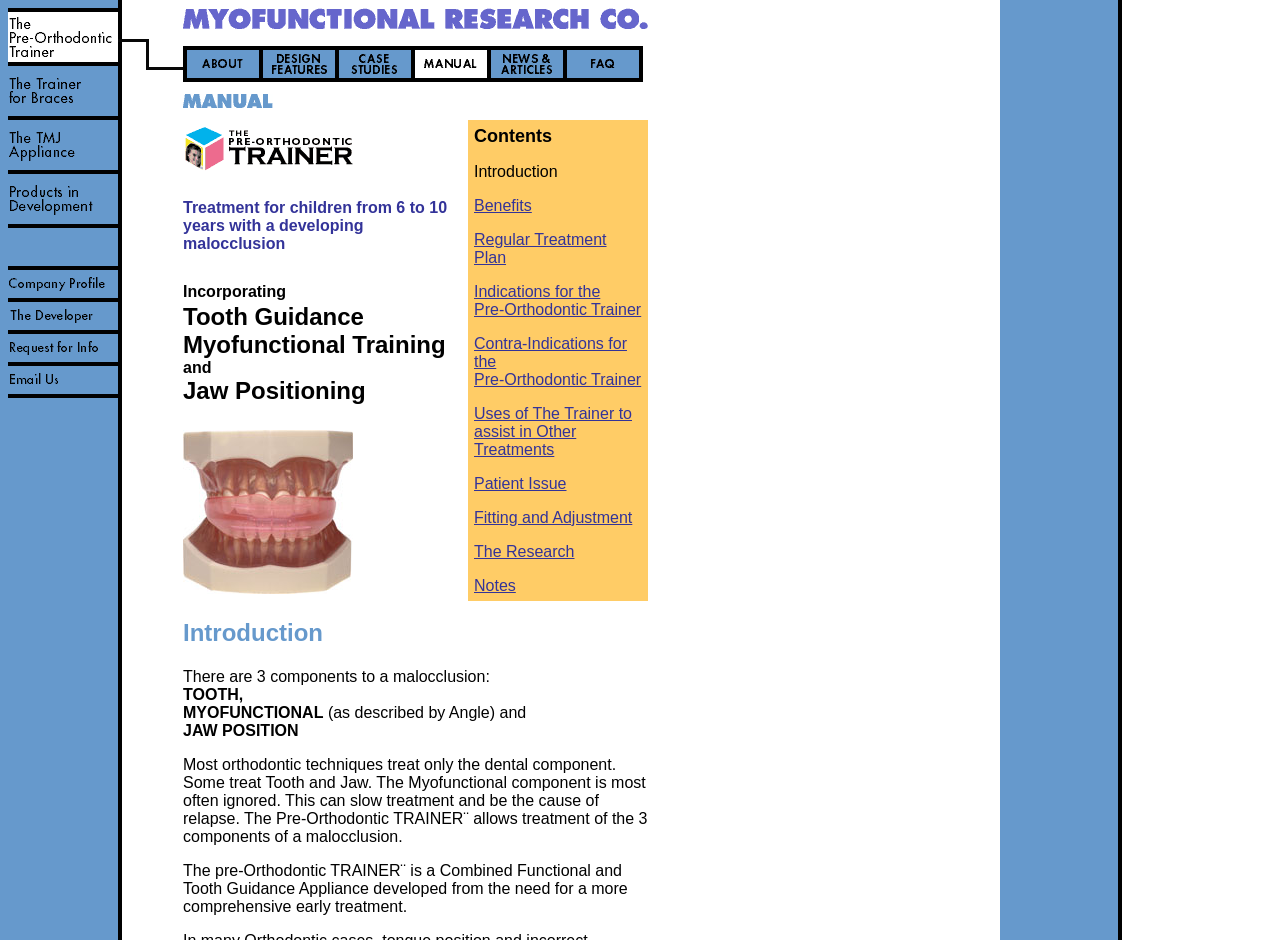Please provide the bounding box coordinate of the region that matches the element description: Notes. Coordinates should be in the format (top-left x, top-left y, bottom-right x, bottom-right y) and all values should be between 0 and 1.

[0.37, 0.614, 0.403, 0.632]